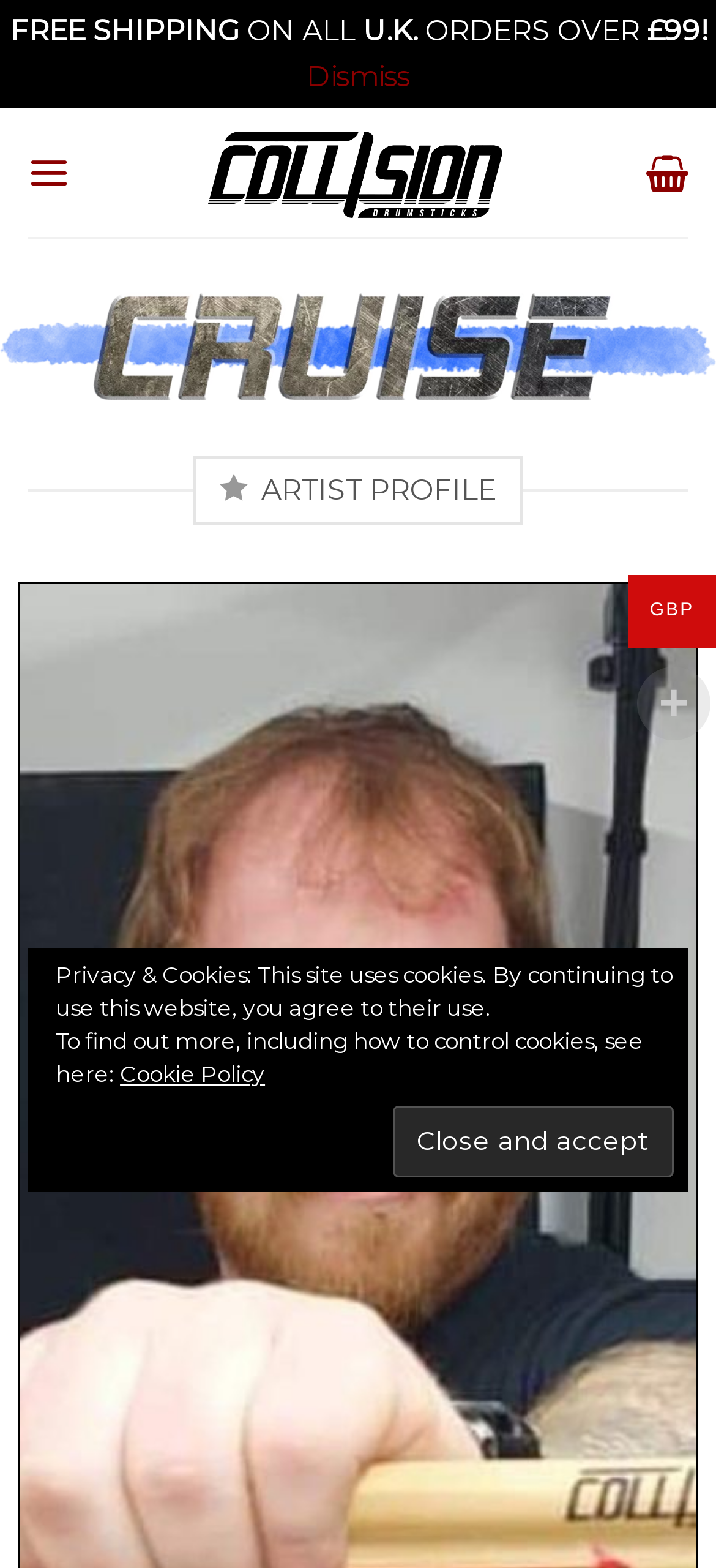Produce a meticulous description of the webpage.

The webpage is about Shawn Hay and Collision Drumsticks. At the top, there is a notification area with a series of static texts, including "FREE SHIPPING", "ON ALL", "U.K.", "ORDERS OVER", and "£99!". These texts are aligned horizontally and are positioned near the top of the page. 

Below the notification area, there is a link to "Dismiss" the notification. Next to it, there is a prominent link to "Collision Drumsticks" with an accompanying image of the same name. The image and link are positioned centrally at the top of the page.

To the left of the "Collision Drumsticks" link, there is a "Menu" link that, when expanded, controls the main menu. On the opposite side, there is a link with an icon, which is likely a search or settings button.

Further down the page, there is a heading that says "ARTIST PROFILE". Below this heading, there is a button to "Close and accept" and a section about privacy and cookies. This section includes two paragraphs of static text and a link to the "Cookie Policy".

At the bottom right of the page, there is a static text indicating the currency, "GBP".